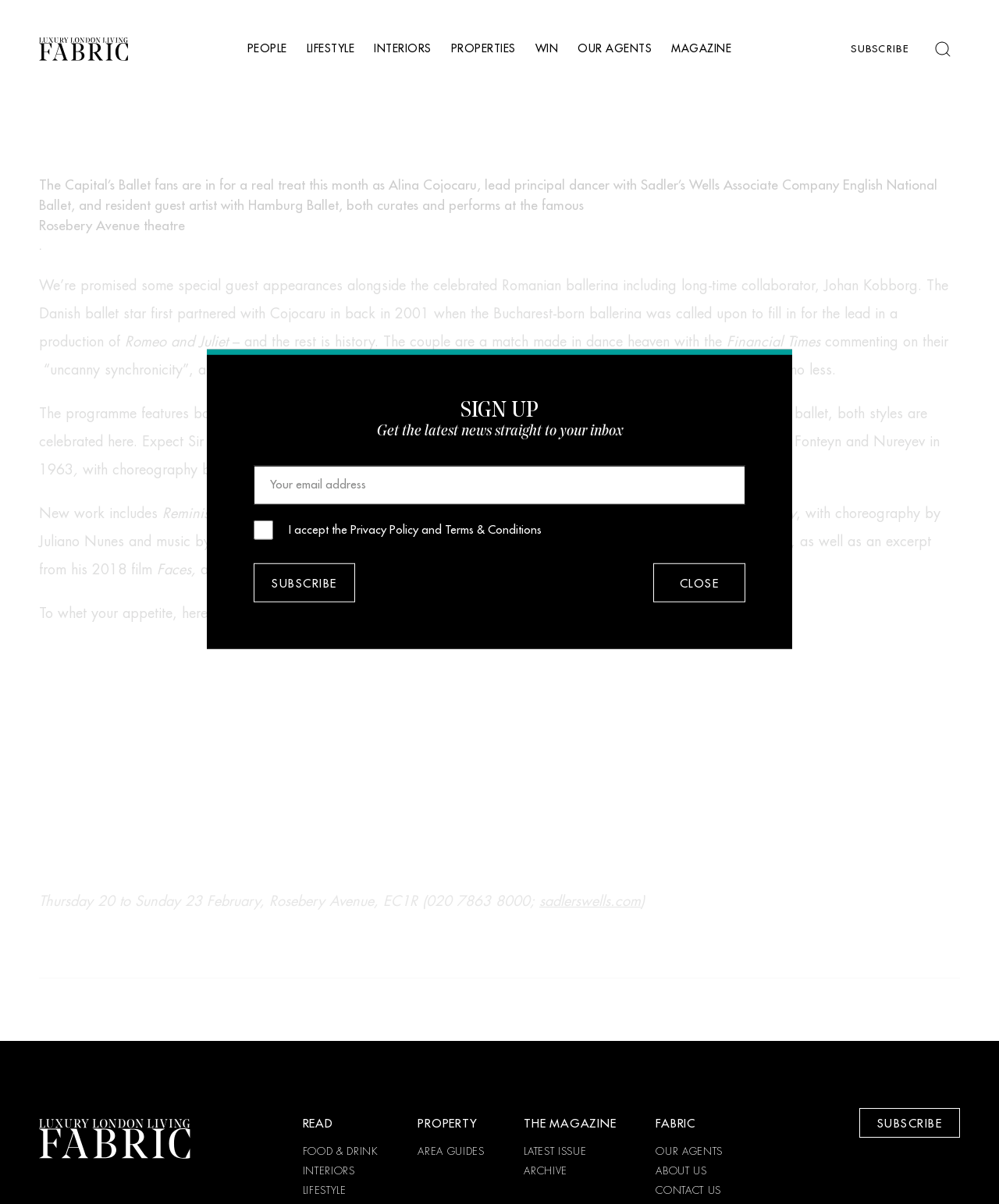Point out the bounding box coordinates of the section to click in order to follow this instruction: "Click the 'OUR AGENTS' link".

[0.578, 0.034, 0.653, 0.047]